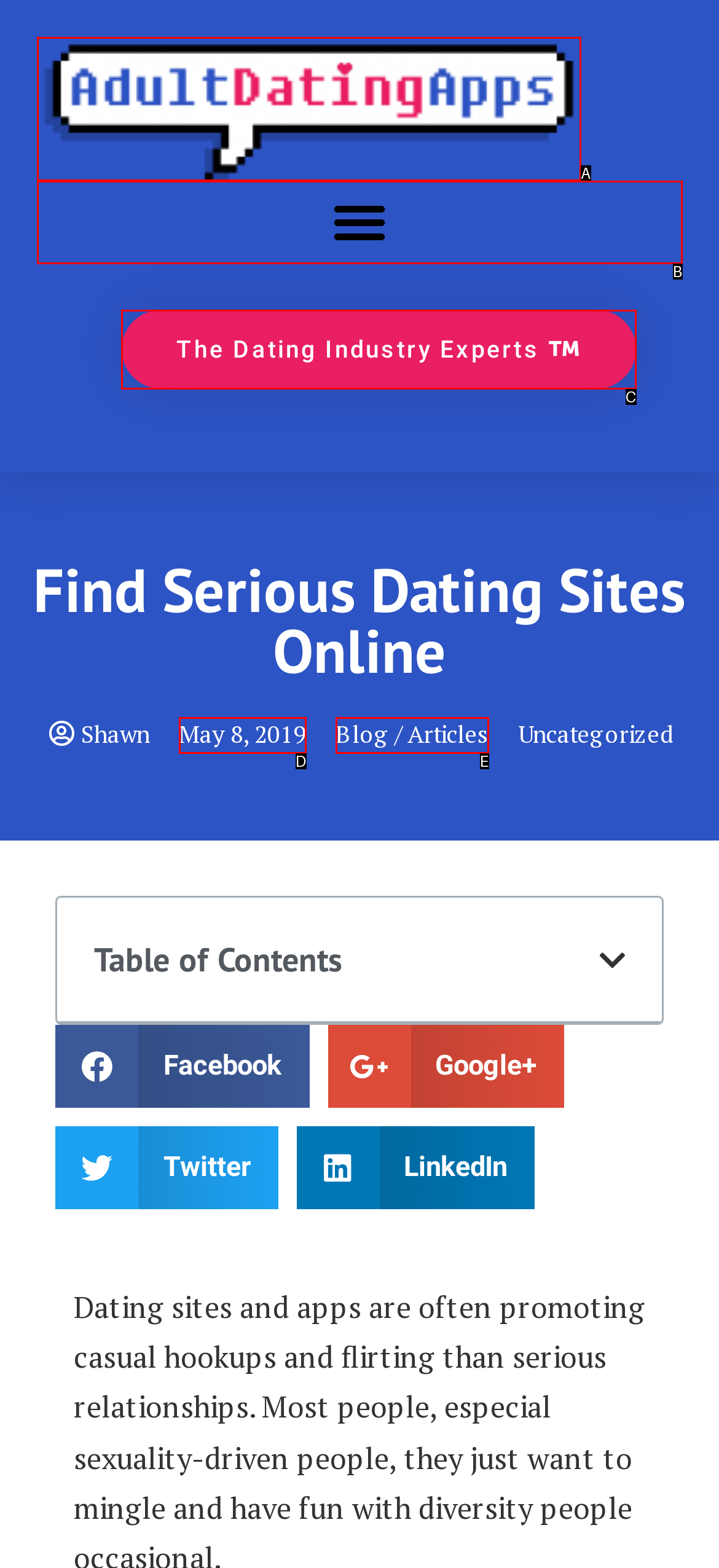Find the HTML element that suits the description: alt="Adult Dating Apps, LLC Logo"
Indicate your answer with the letter of the matching option from the choices provided.

A